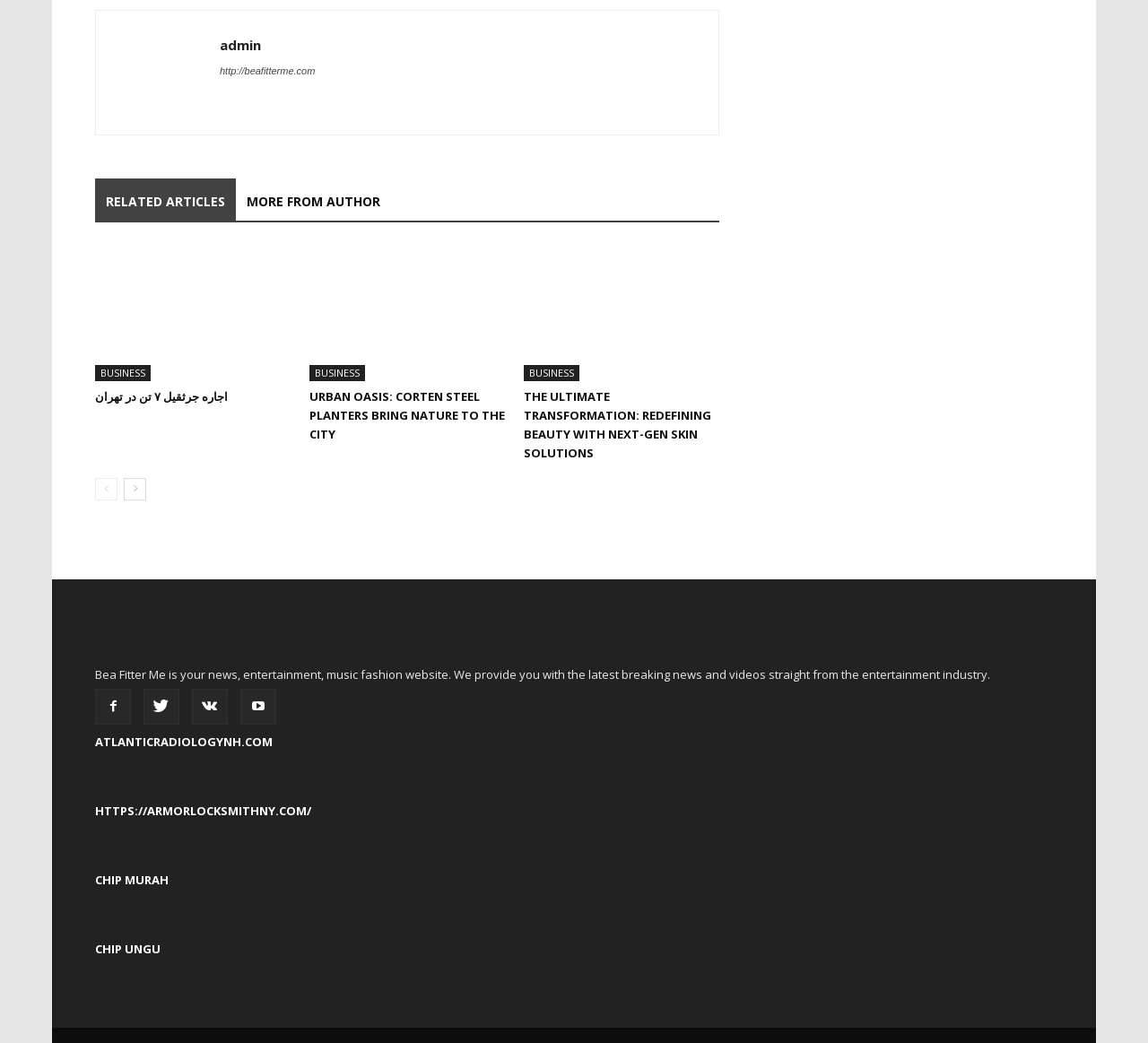Answer the question using only a single word or phrase: 
What is the name of the website?

Bea Fitter Me